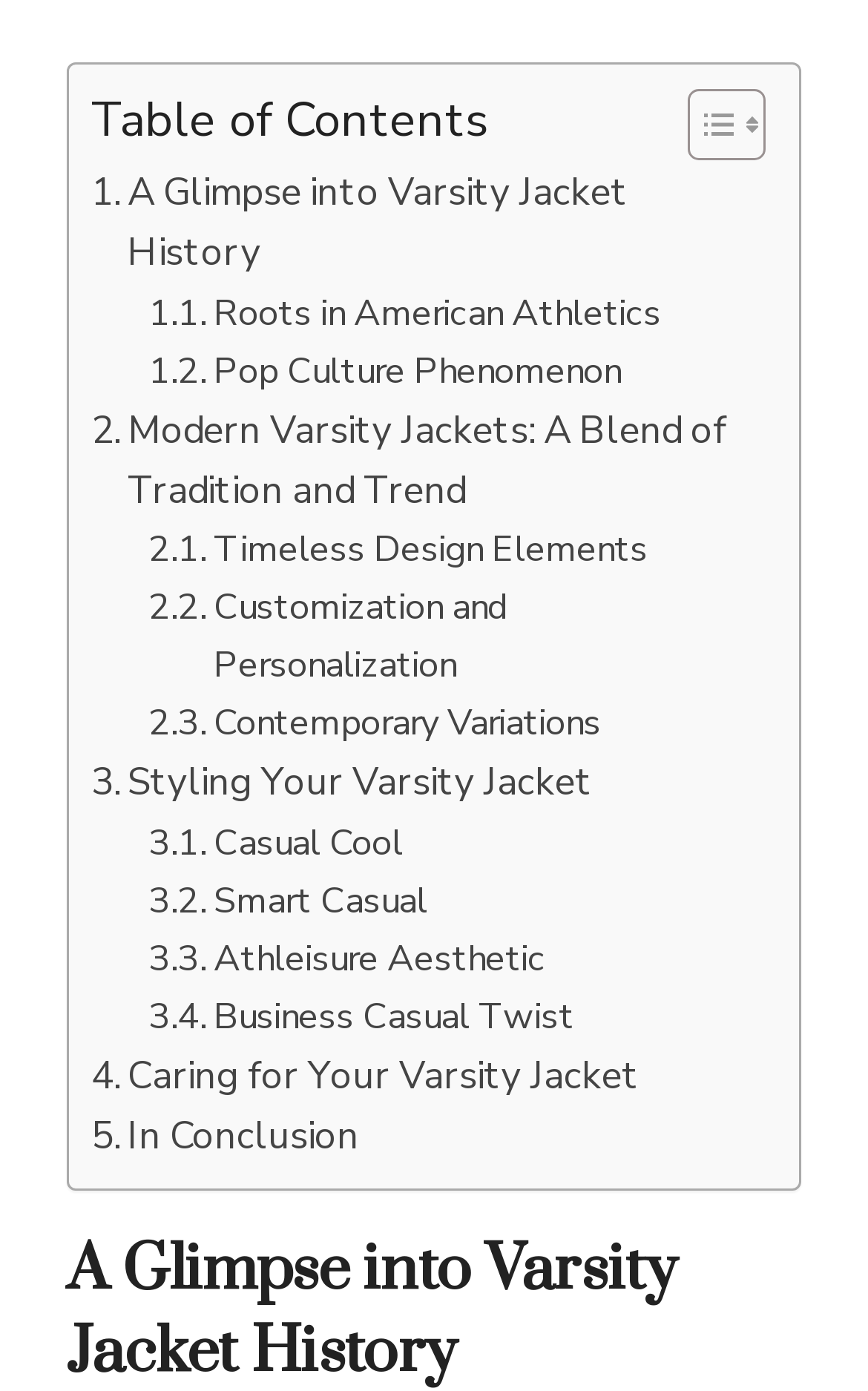Using the details in the image, give a detailed response to the question below:
What is the topic of the webpage?

The topic of the webpage can be inferred from the content of the links in the table of contents, which all relate to varsity jackets, such as their history, design elements, and styling.